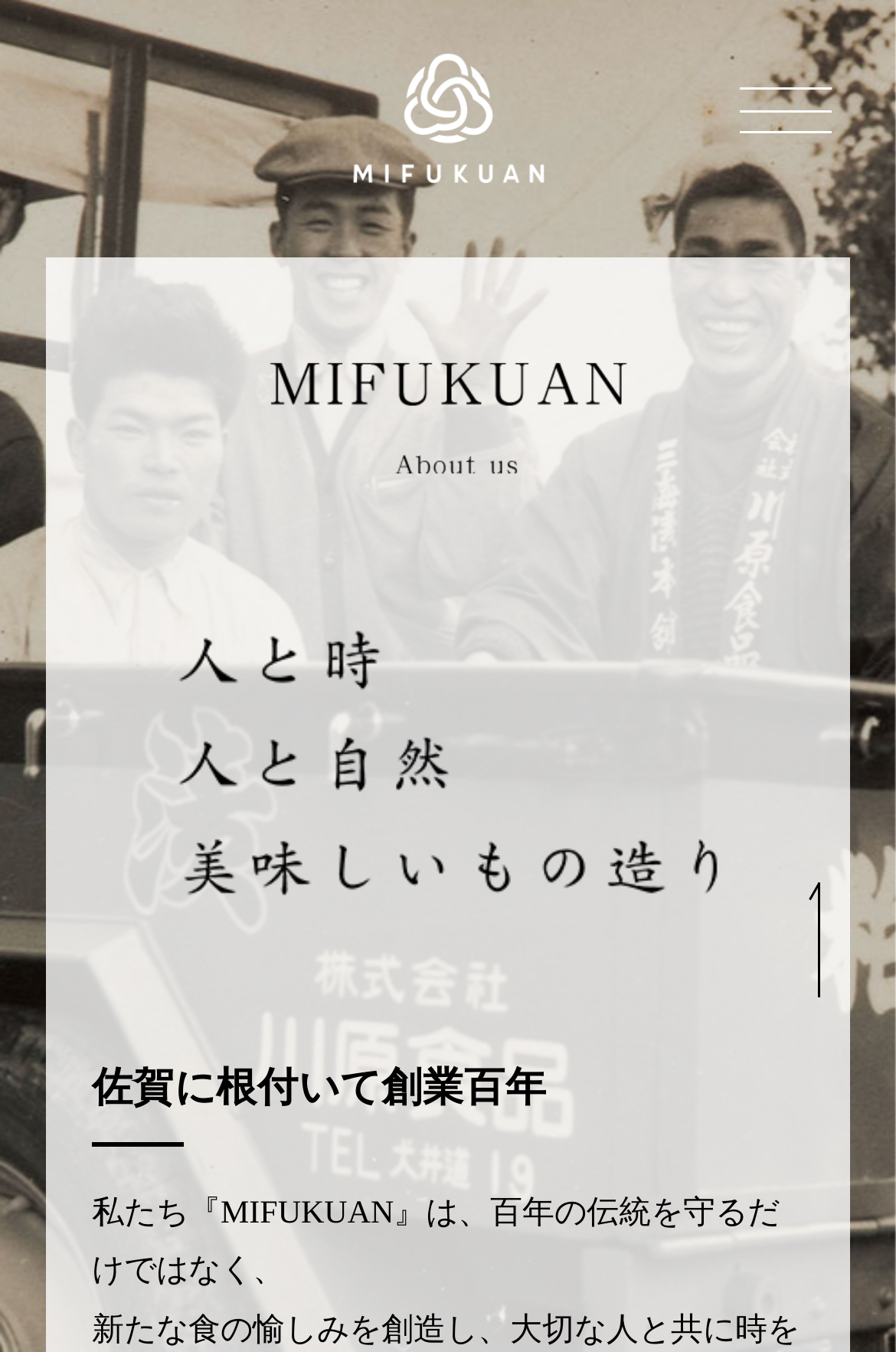Identify the coordinates of the bounding box for the element described below: "オンラインストアOnline Store". Return the coordinates as four float numbers between 0 and 1: [left, top, right, bottom].

[0.285, 0.777, 0.772, 0.845]